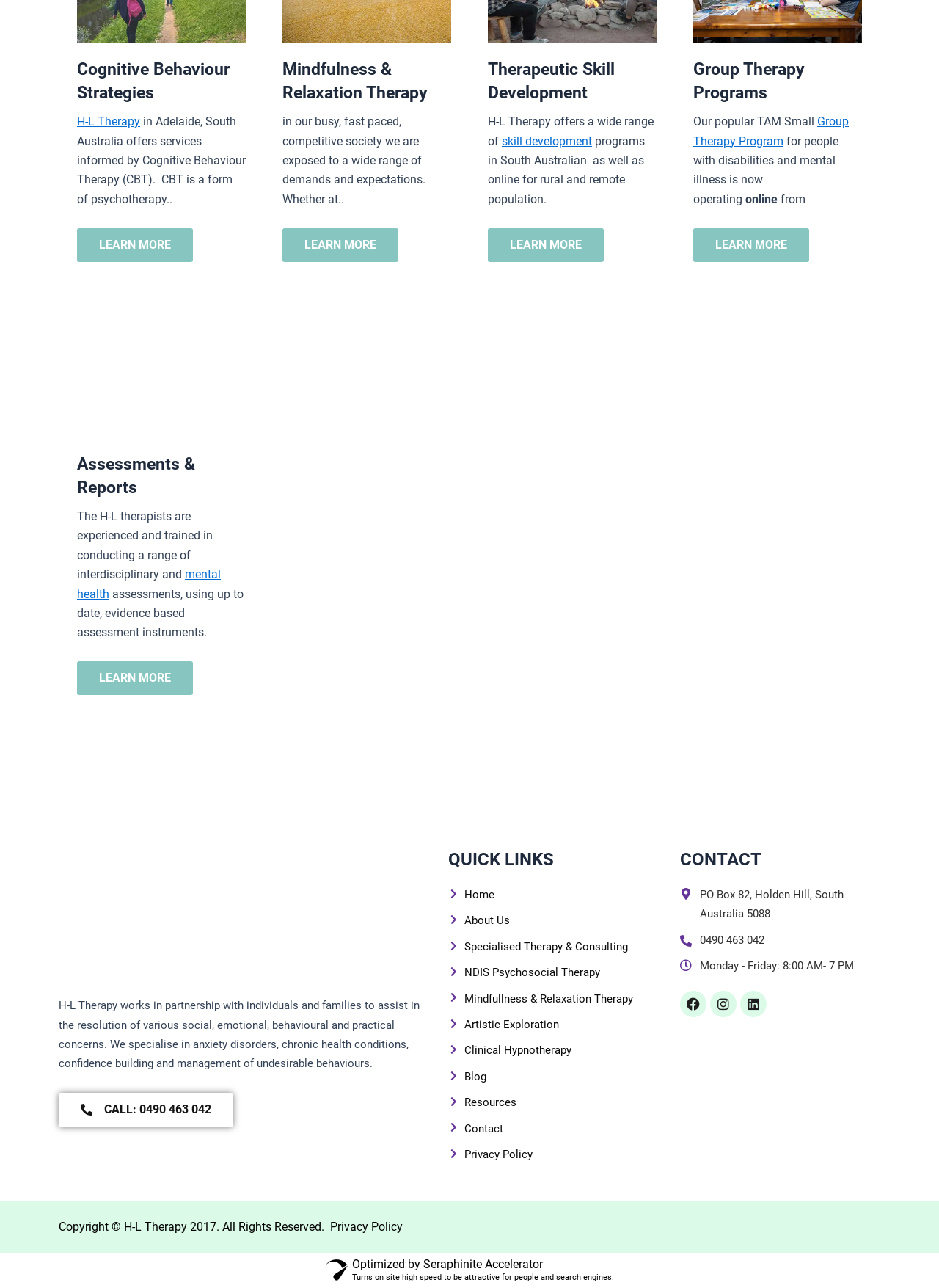Please specify the coordinates of the bounding box for the element that should be clicked to carry out this instruction: "Read about Therapeutic Skill Development". The coordinates must be four float numbers between 0 and 1, formatted as [left, top, right, bottom].

[0.52, 0.177, 0.643, 0.203]